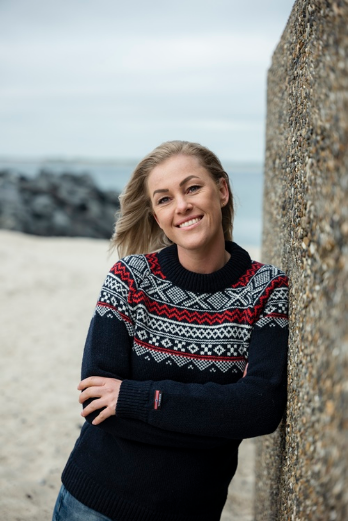Elaborate on the details you observe in the image.

A smiling woman leans casually against a textured stone wall, showcasing a beautifully designed Norwegian jumper in navy blue. The sweater features intricate patterns in red, white, and grey, typical of traditional Scandinavian designs. The backdrop reveals a serene beach setting, with the ocean and rocky shoreline visible in the distance under a cloudy sky. Her relaxed pose and warm expression convey a sense of comfort and style, making a perfect showcase for this elegant piece of knitwear, which is crafted from 100% pure wool, ideal for both casual outings and chilly days.